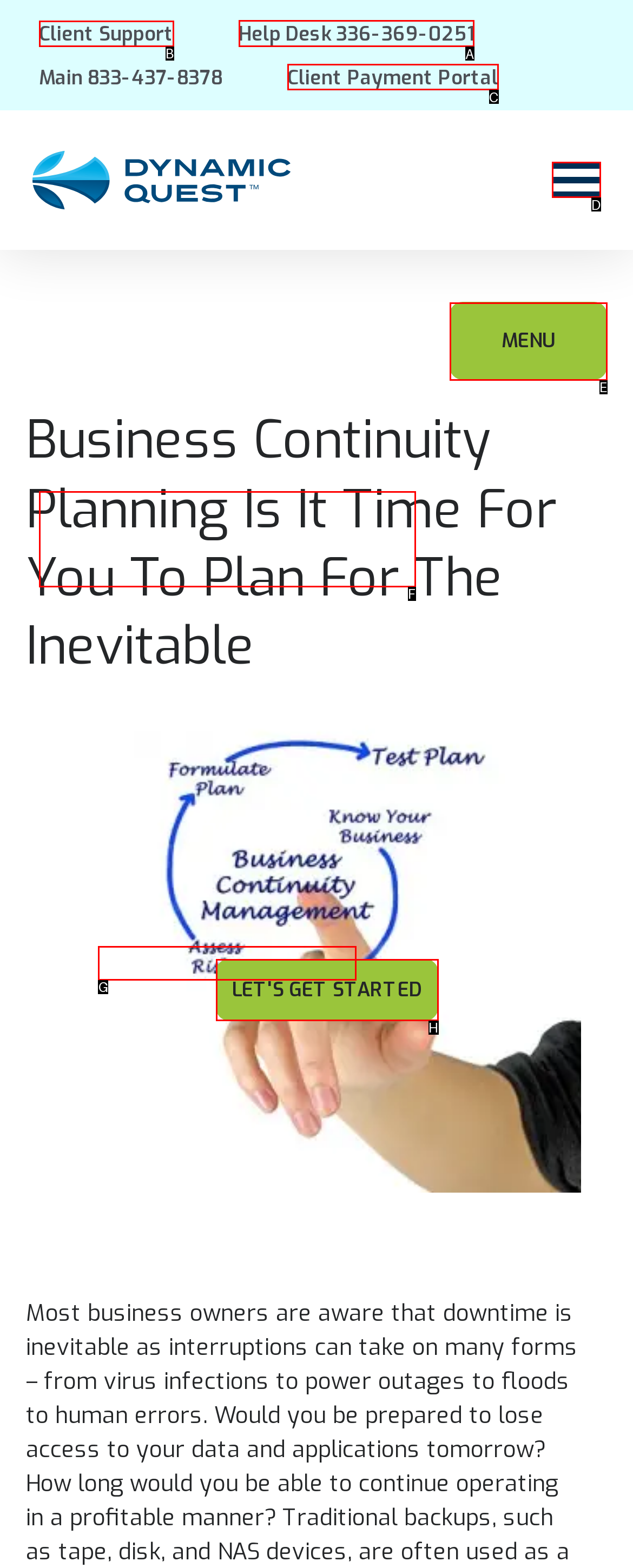Point out which HTML element you should click to fulfill the task: Click the 'Help Desk 336-369-0251' link.
Provide the option's letter from the given choices.

A